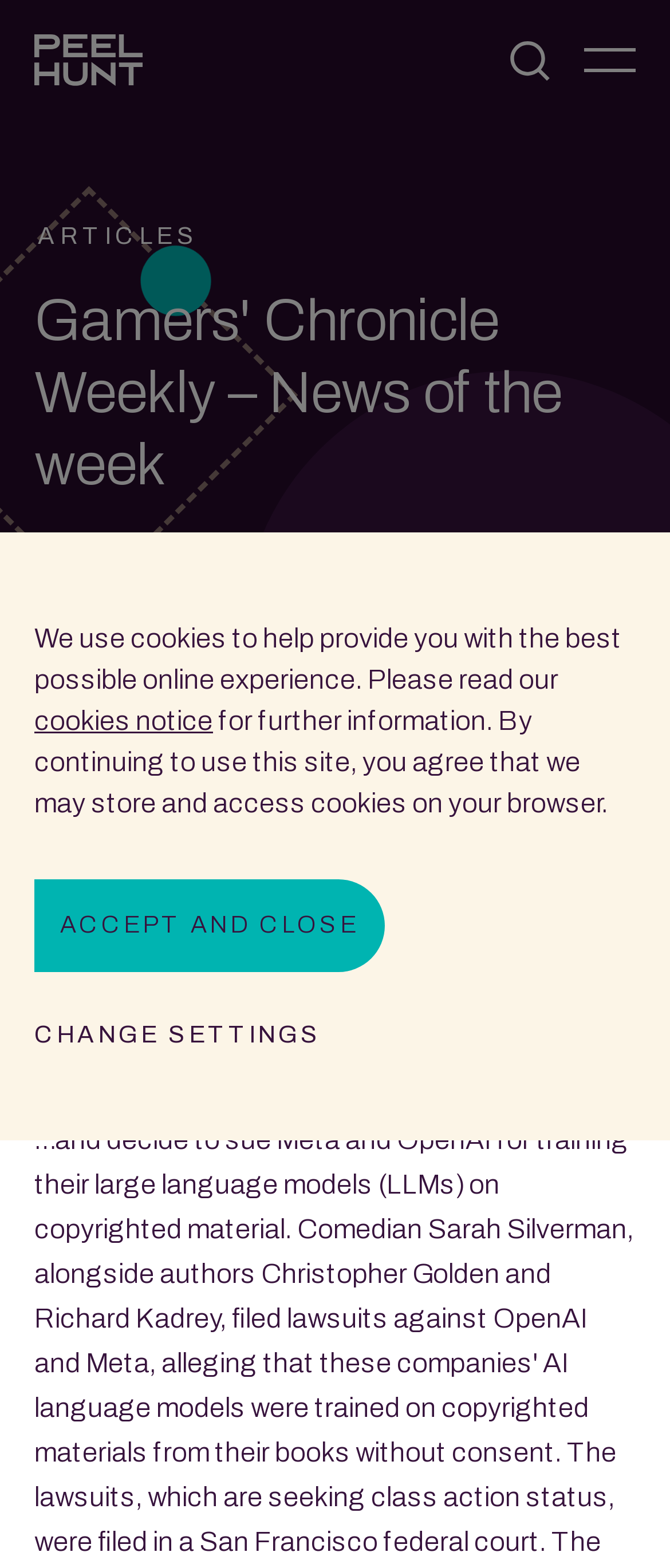What is the main topic of the webpage?
We need a detailed and exhaustive answer to the question. Please elaborate.

The main topic of the webpage can be determined by looking at the heading 'News of the week' which is located below the company name and navigation links.